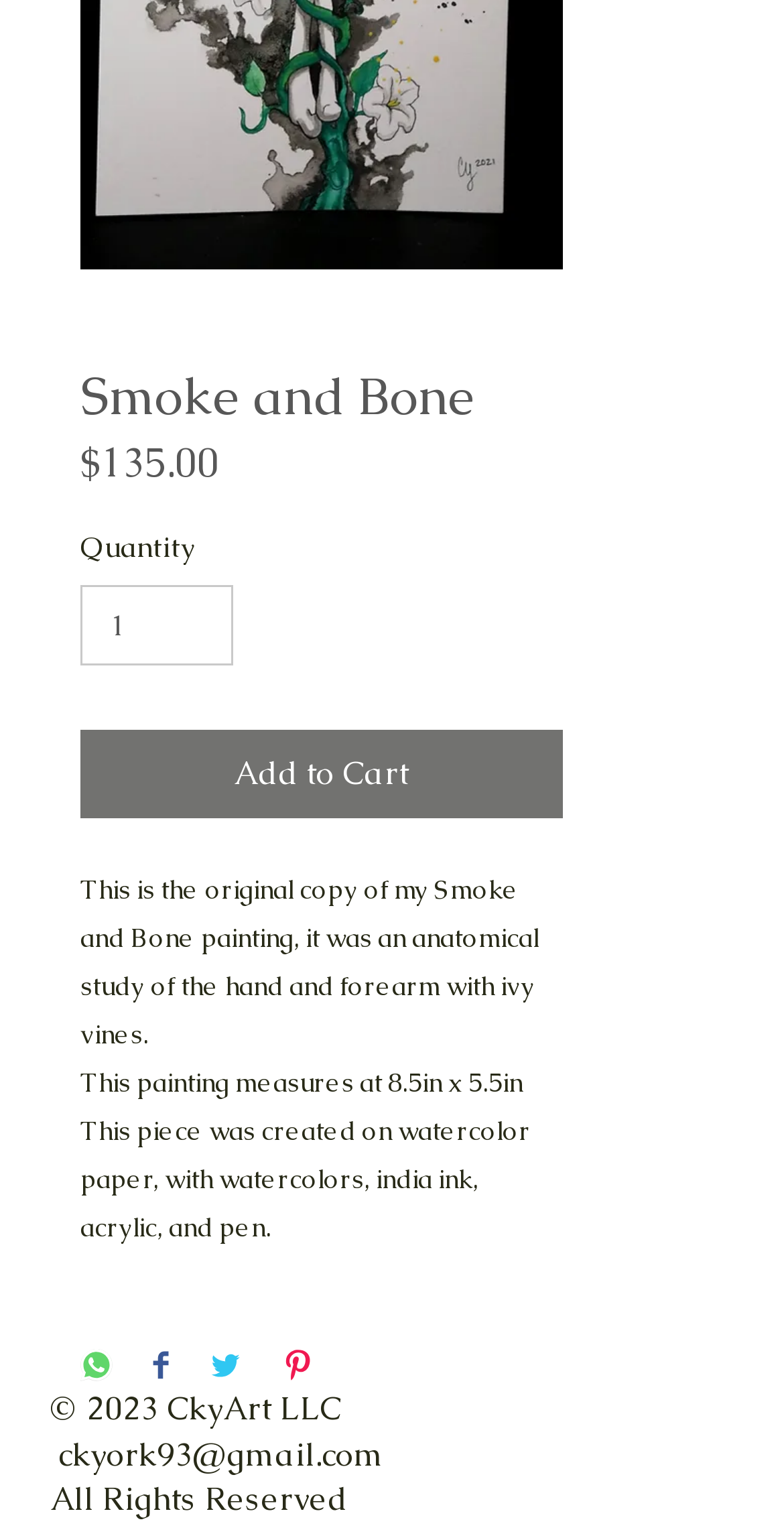Please reply to the following question using a single word or phrase: 
What is the price of the painting?

$135.00